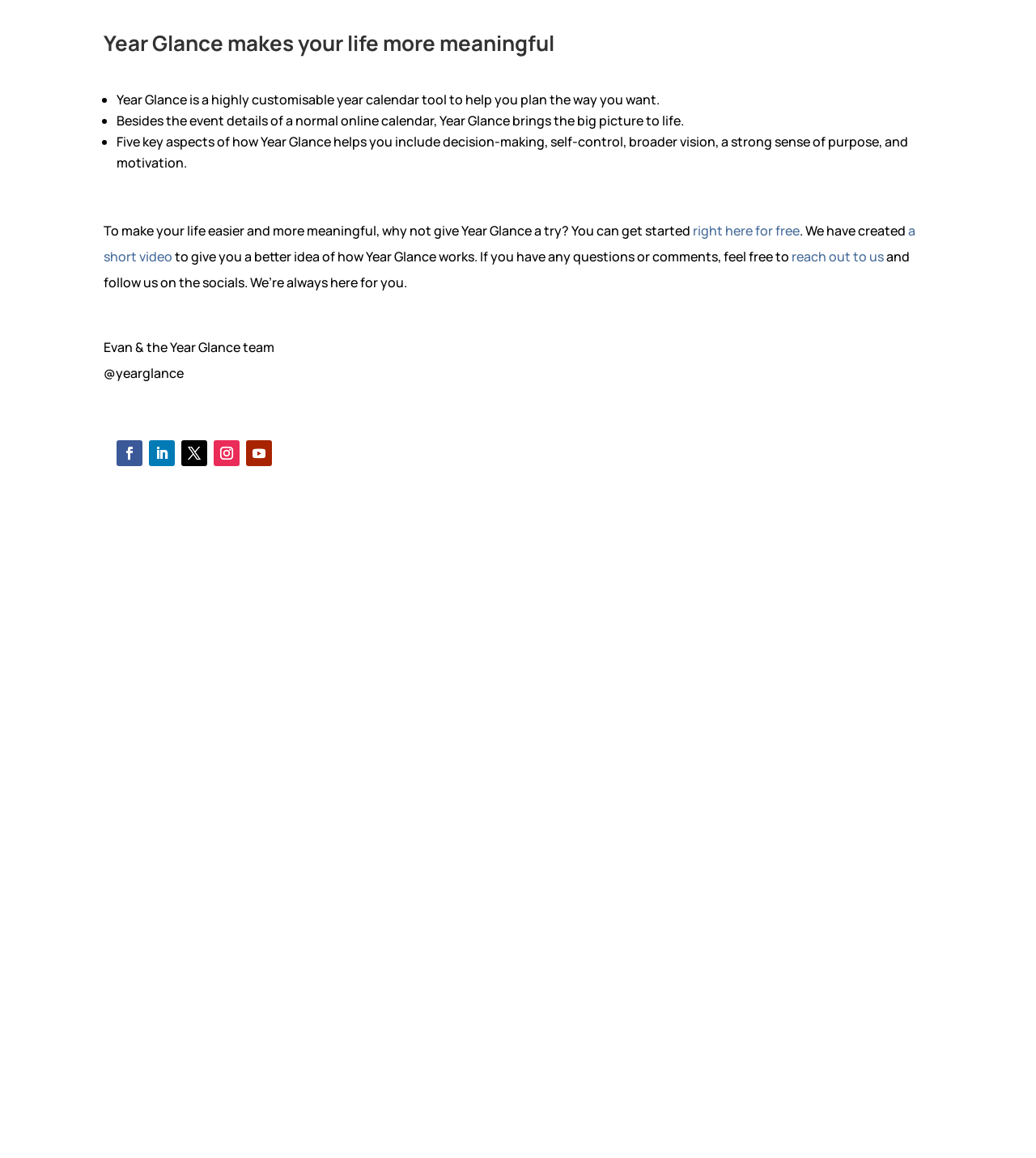Use a single word or phrase to answer the question:
How can I get started with Year Glance?

Right here for free